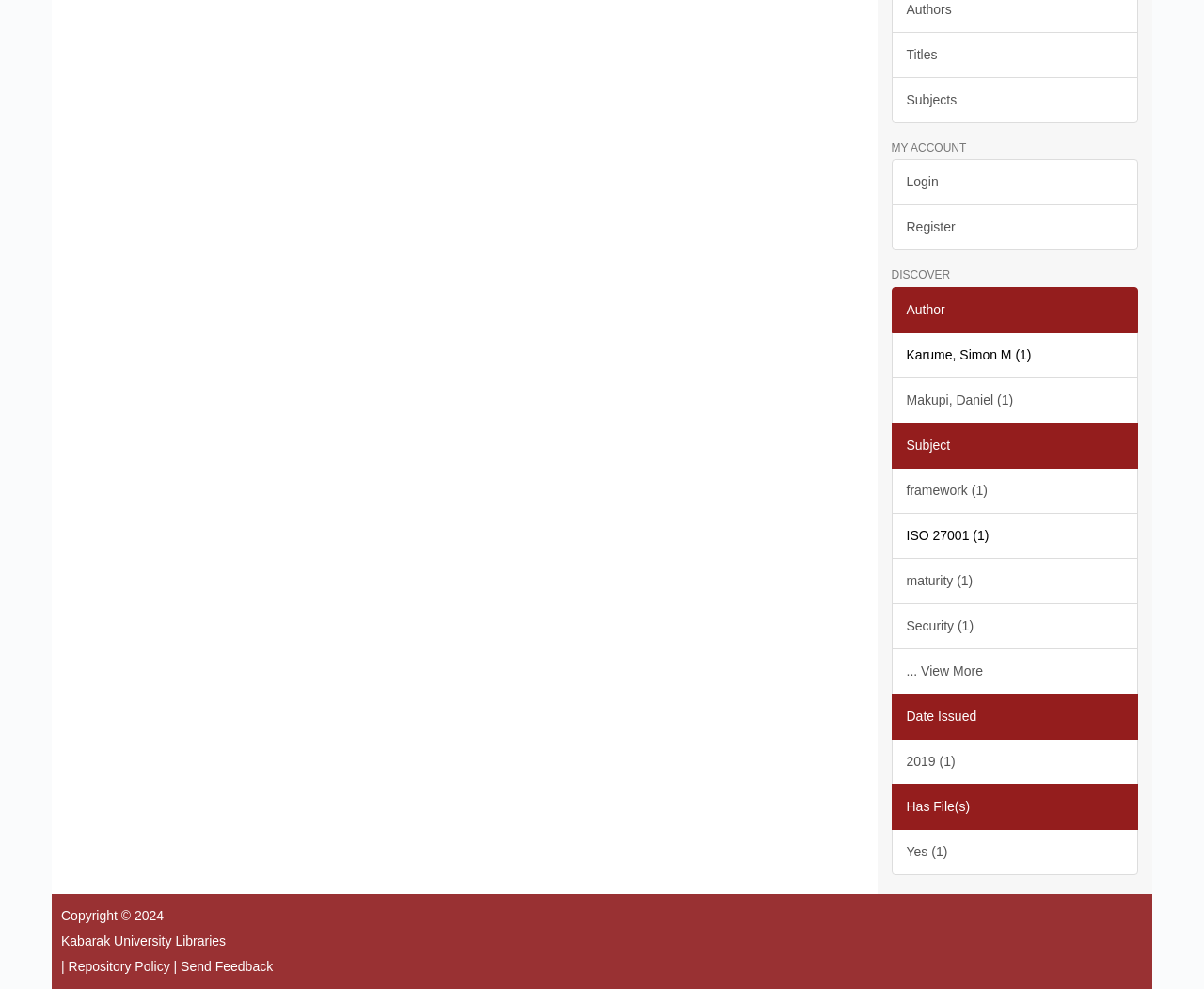Please specify the bounding box coordinates in the format (top-left x, top-left y, bottom-right x, bottom-right y), with values ranging from 0 to 1. Identify the bounding box for the UI component described as follows: name="your-email" placeholder="Your Email Id*"

None